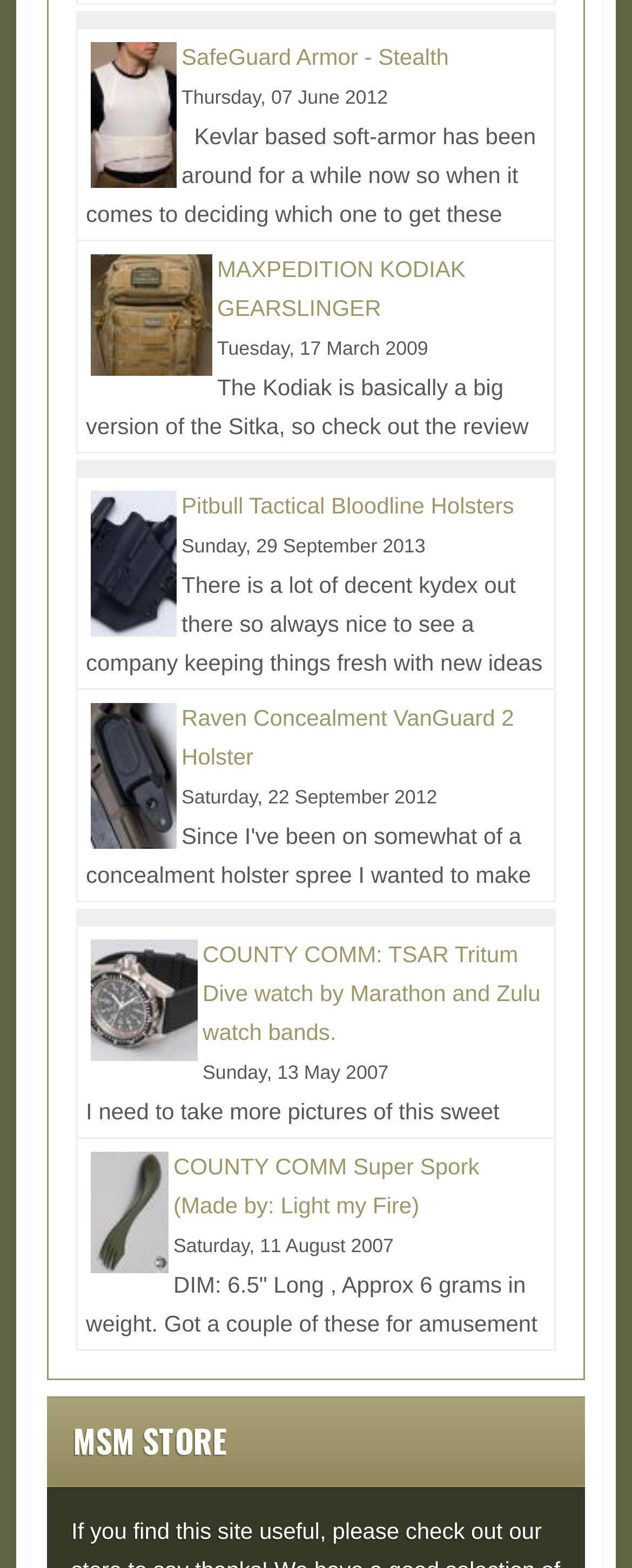Identify the bounding box for the UI element that is described as follows: "Cable Ties".

None